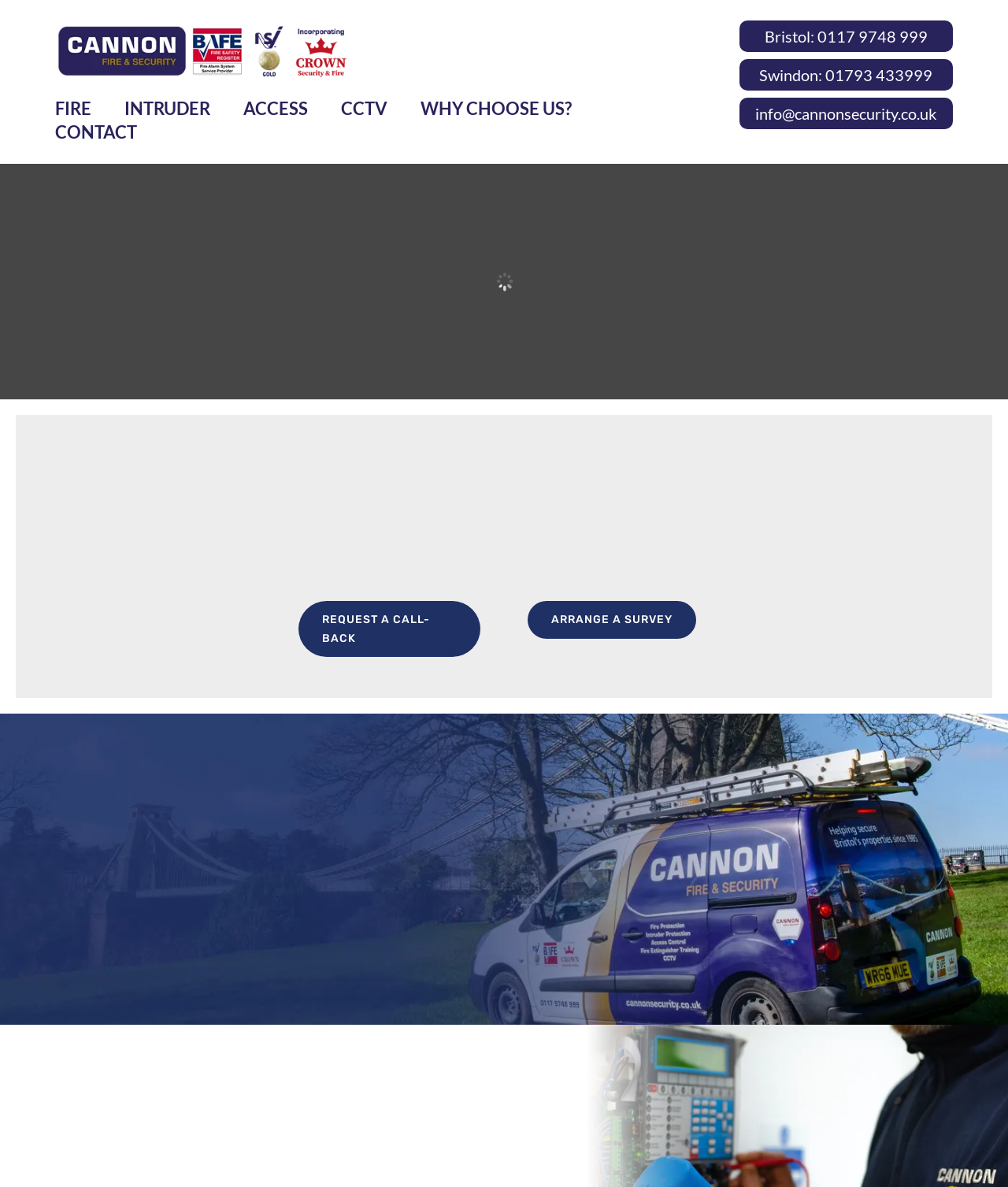Please identify the bounding box coordinates of the region to click in order to complete the task: "Click on the 'WHY CHOOSE US?' link". The coordinates must be four float numbers between 0 and 1, specified as [left, top, right, bottom].

[0.418, 0.087, 0.583, 0.101]